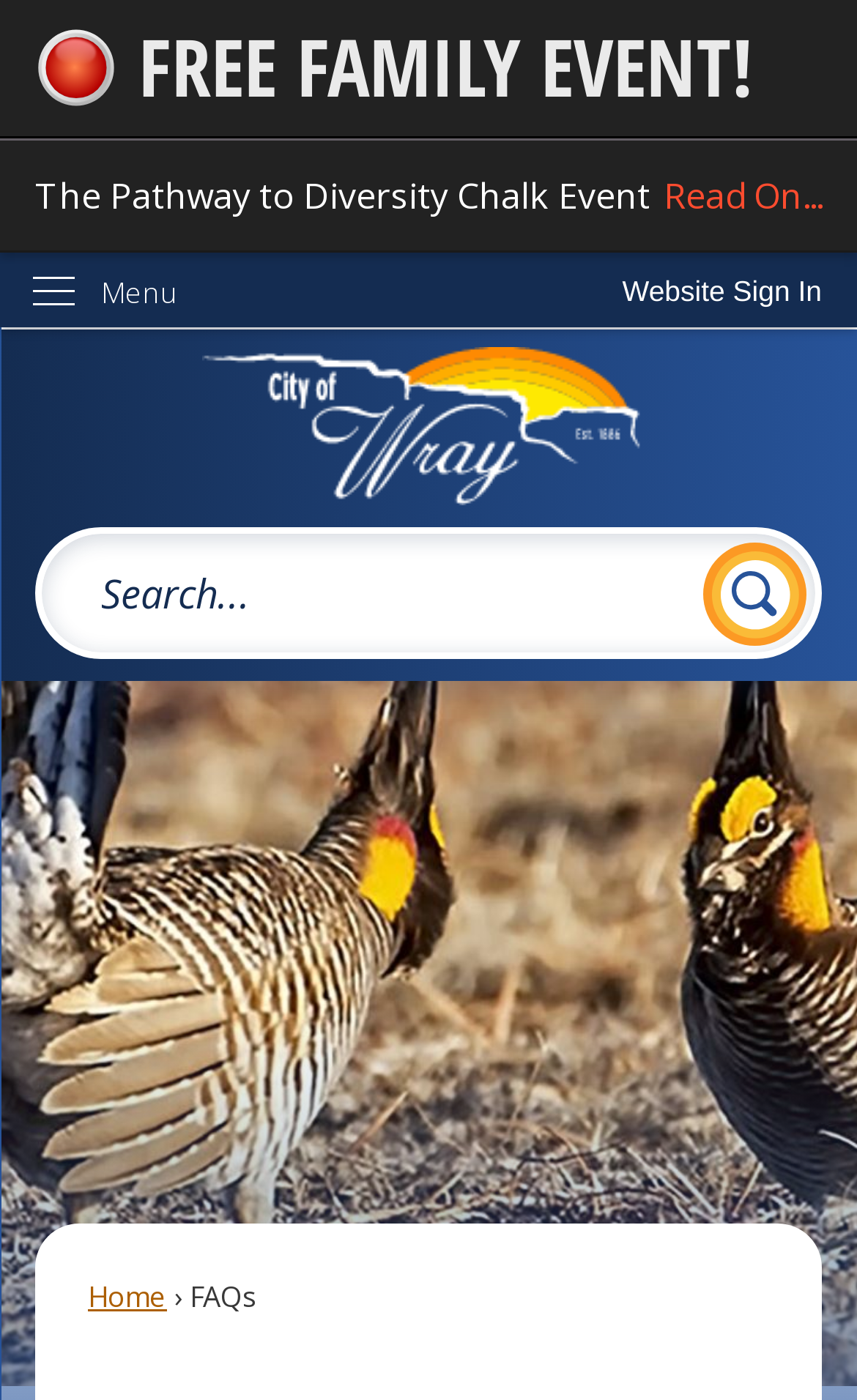Find the bounding box coordinates of the element's region that should be clicked in order to follow the given instruction: "Sign in to the website". The coordinates should consist of four float numbers between 0 and 1, i.e., [left, top, right, bottom].

[0.685, 0.181, 1.0, 0.236]